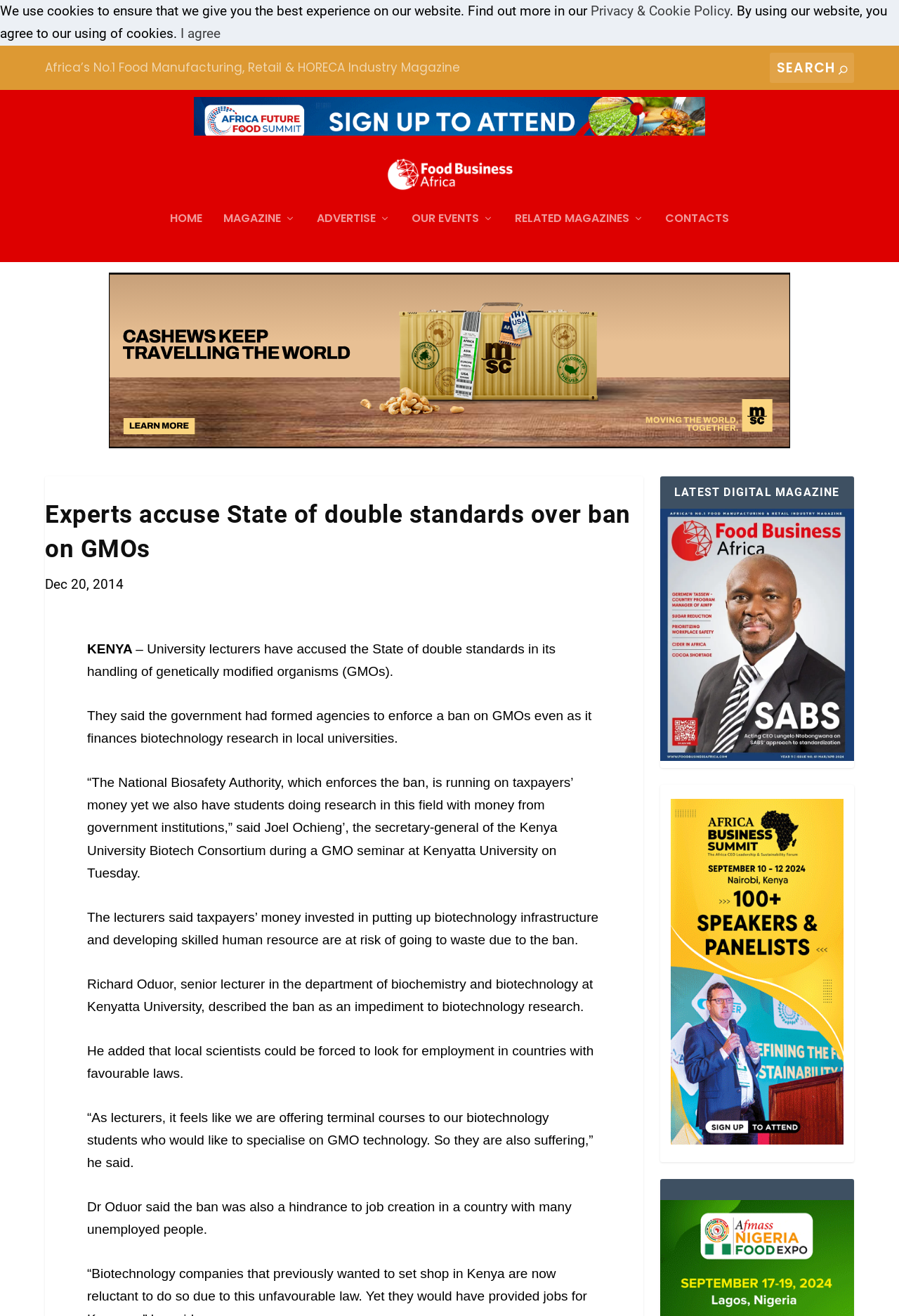Using the webpage screenshot, locate the HTML element that fits the following description and provide its bounding box: "alt="Advertisement"".

[0.216, 0.073, 0.784, 0.11]